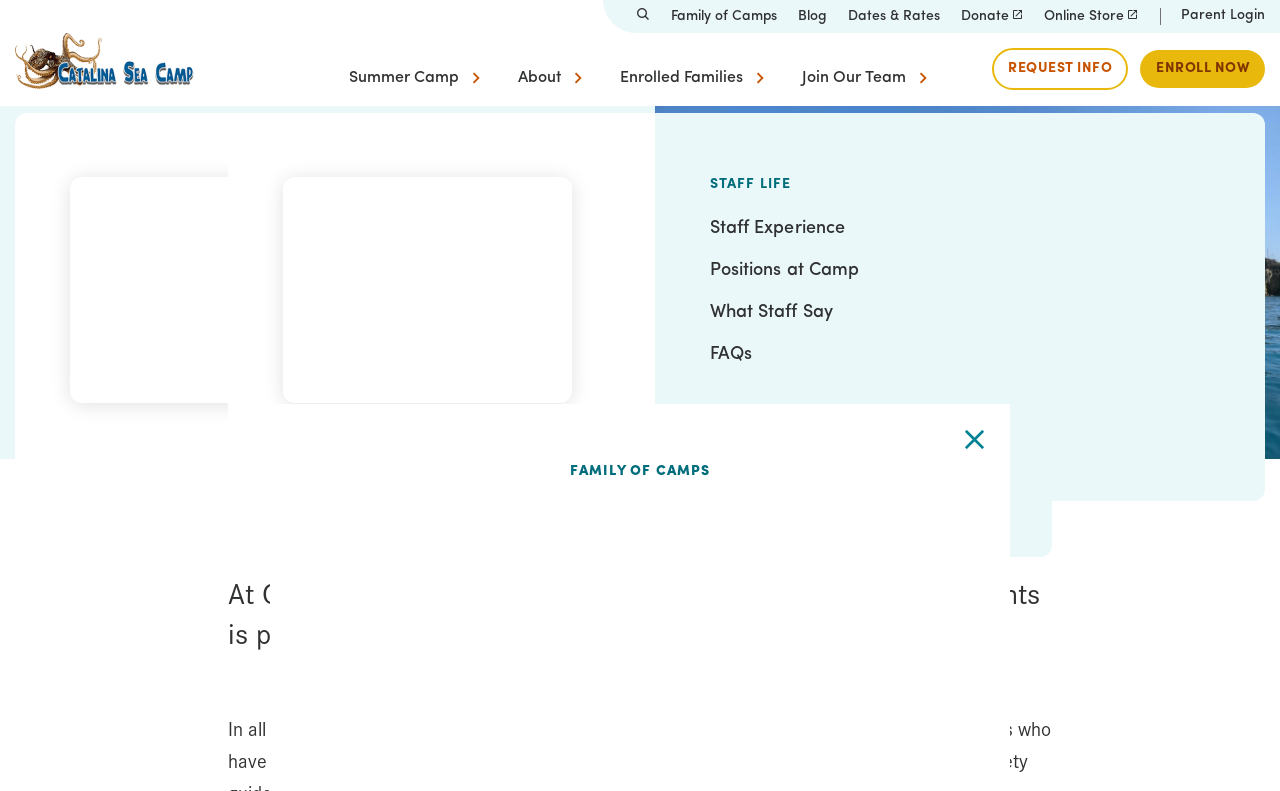Find the bounding box coordinates of the element to click in order to complete the given instruction: "View the 'Health & Safety' page."

[0.554, 0.383, 0.779, 0.413]